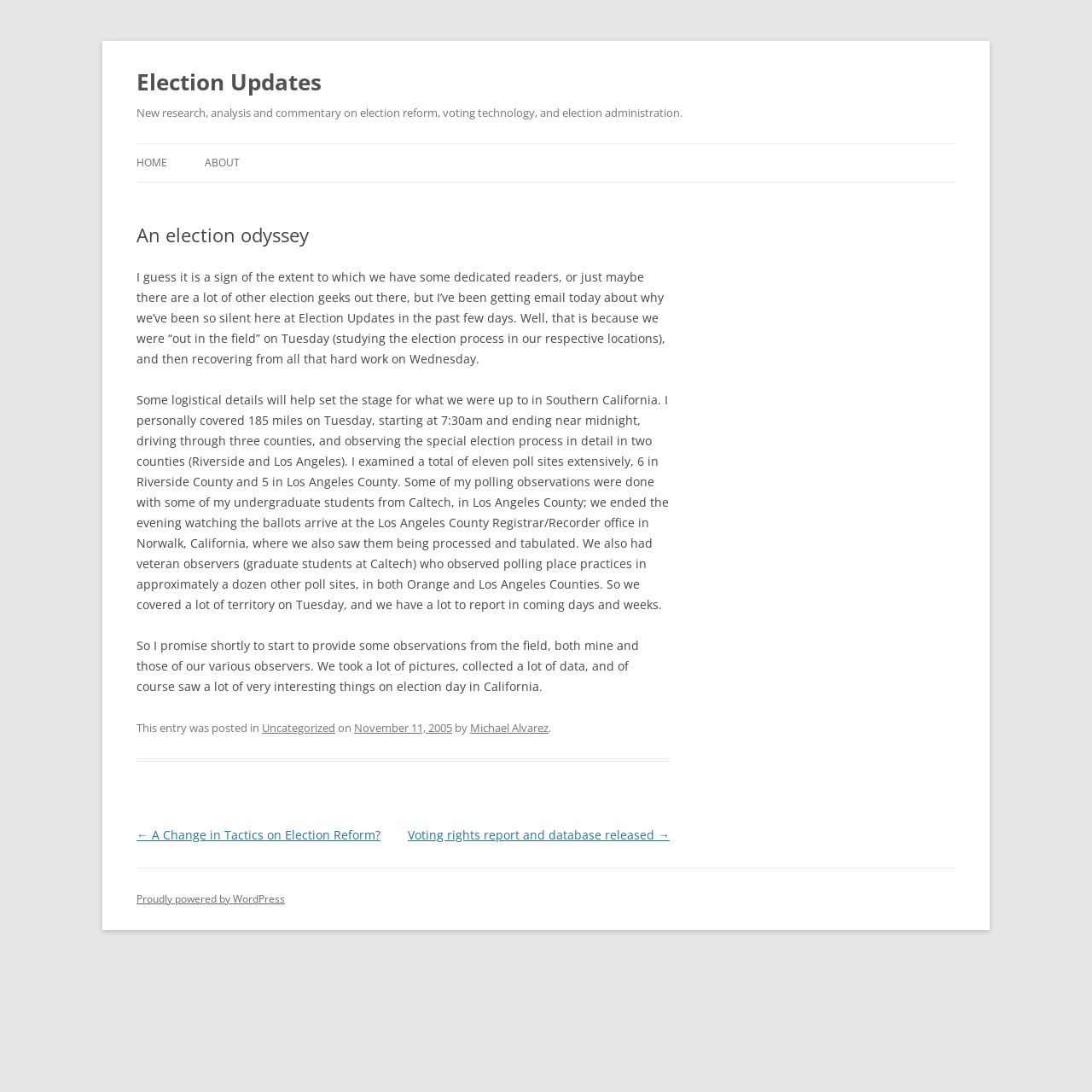What is the purpose of the website?
Please respond to the question with a detailed and informative answer.

I inferred the purpose of the website by looking at the heading 'Election Updates' and the content of the article, which discusses election reform, voting technology, and election administration.